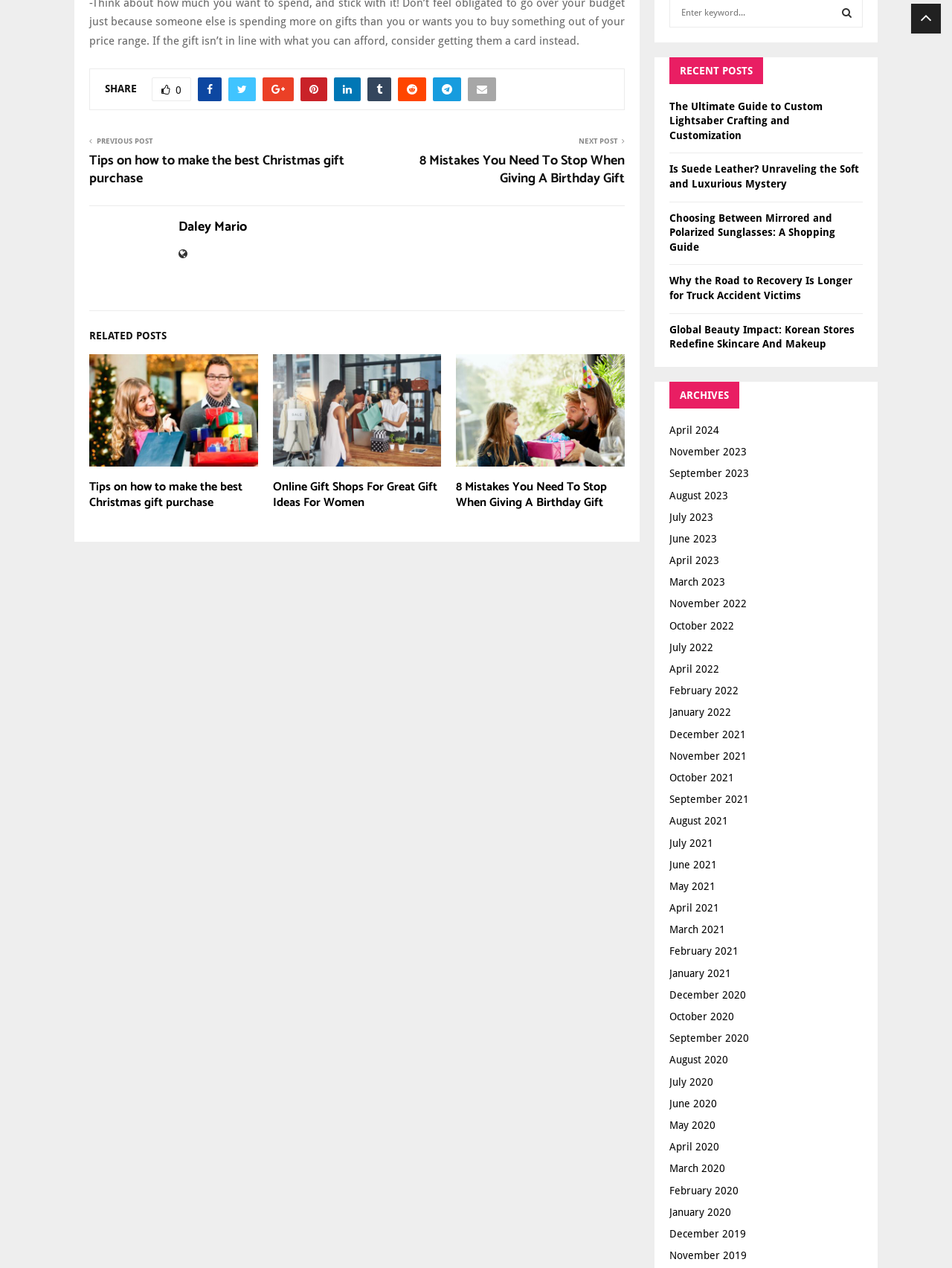Please provide the bounding box coordinates for the element that needs to be clicked to perform the instruction: "Visit the archives for April 2024". The coordinates must consist of four float numbers between 0 and 1, formatted as [left, top, right, bottom].

[0.703, 0.334, 0.755, 0.344]